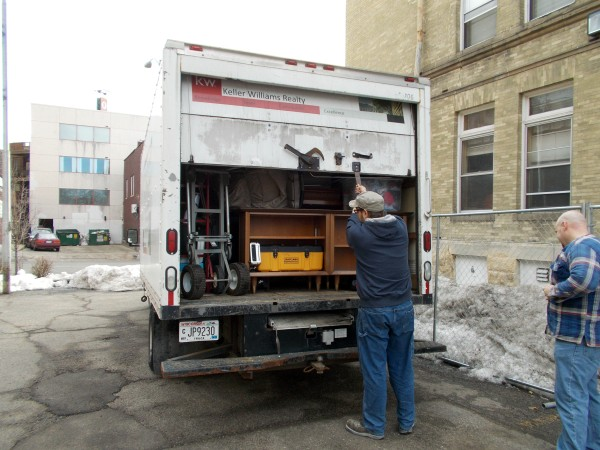Give a concise answer using only one word or phrase for this question:
What is the purpose of the Pregnancy Helpline?

Assisting those in need during pregnancy